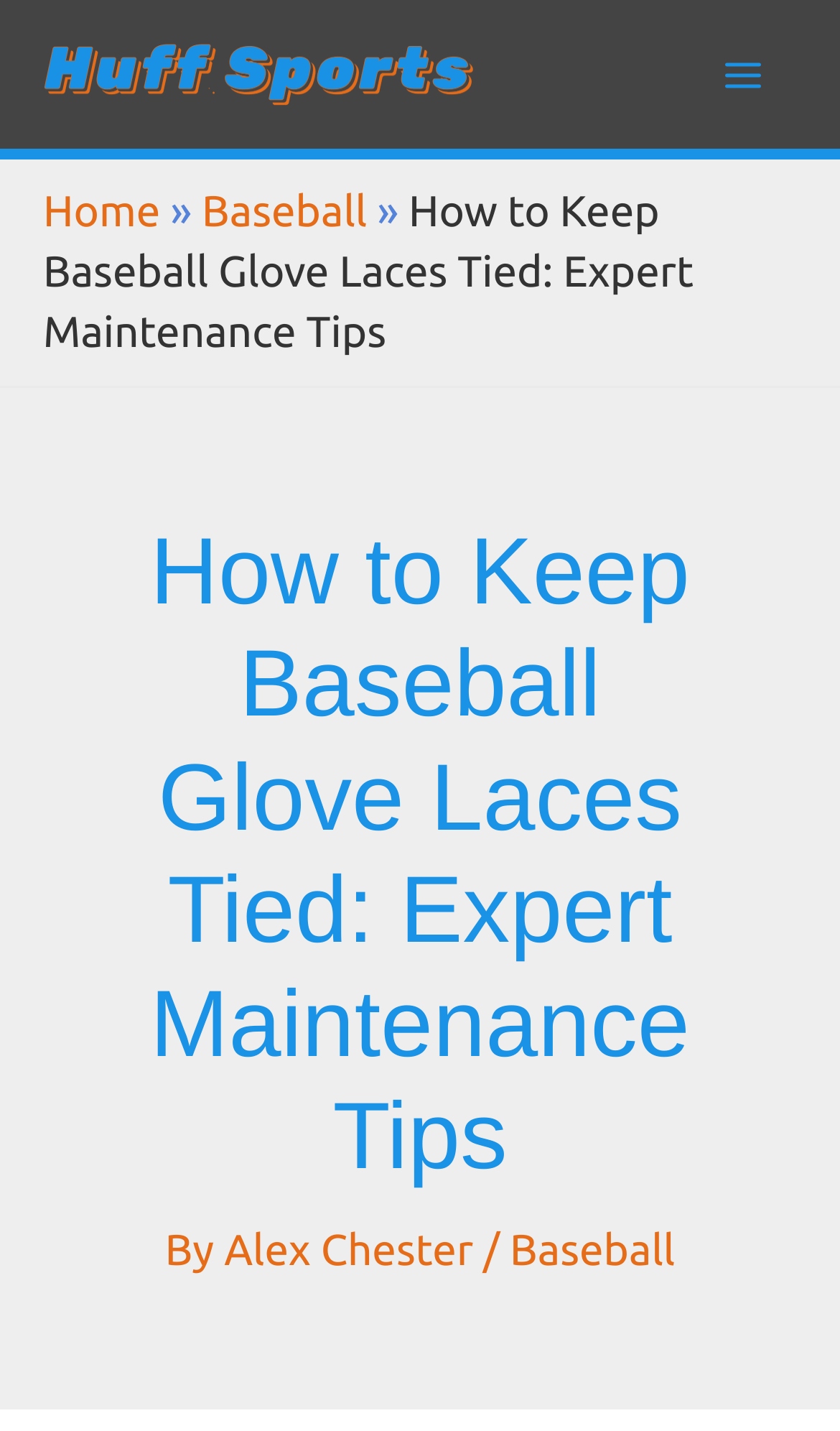Is there a main menu button on the page?
Please provide a single word or phrase as your answer based on the screenshot.

Yes